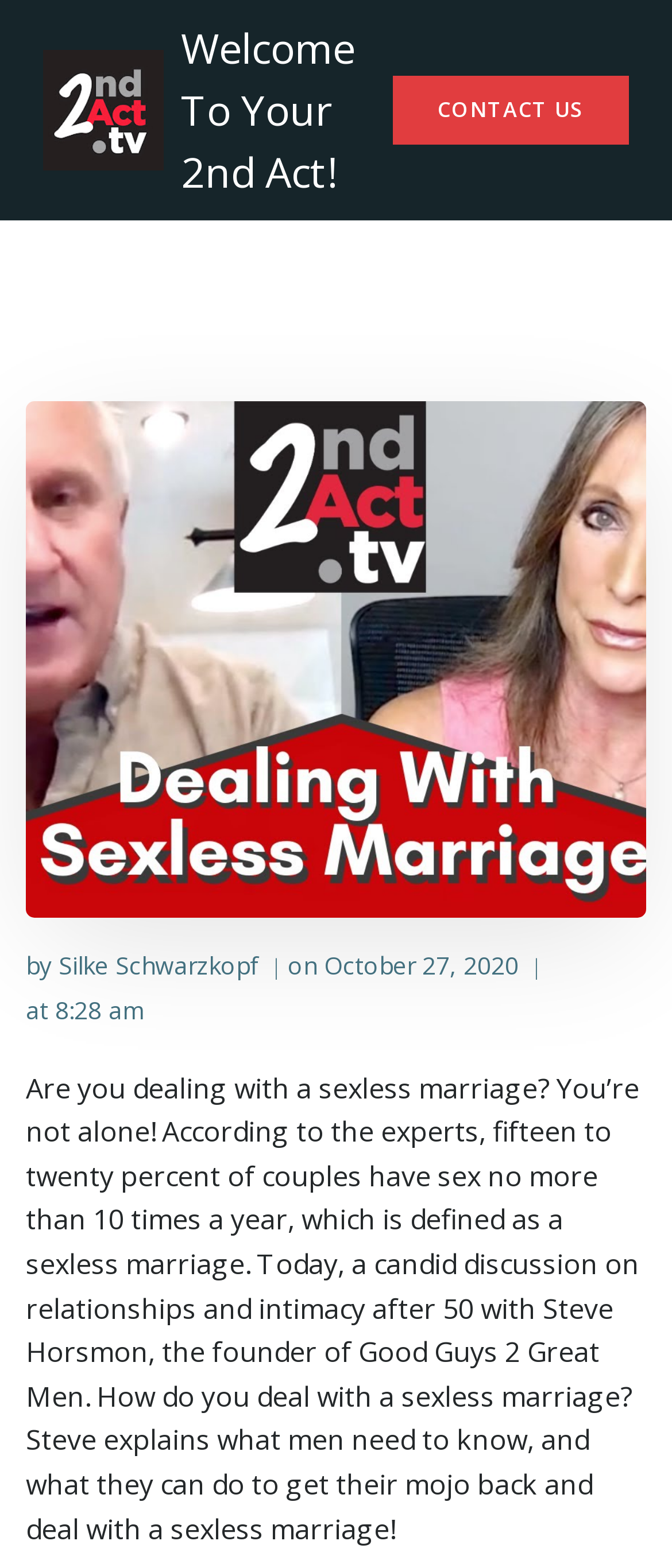Using the format (top-left x, top-left y, bottom-right x, bottom-right y), and given the element description, identify the bounding box coordinates within the screenshot: aria-label="Whatsapp" title="Whatsapp"

None